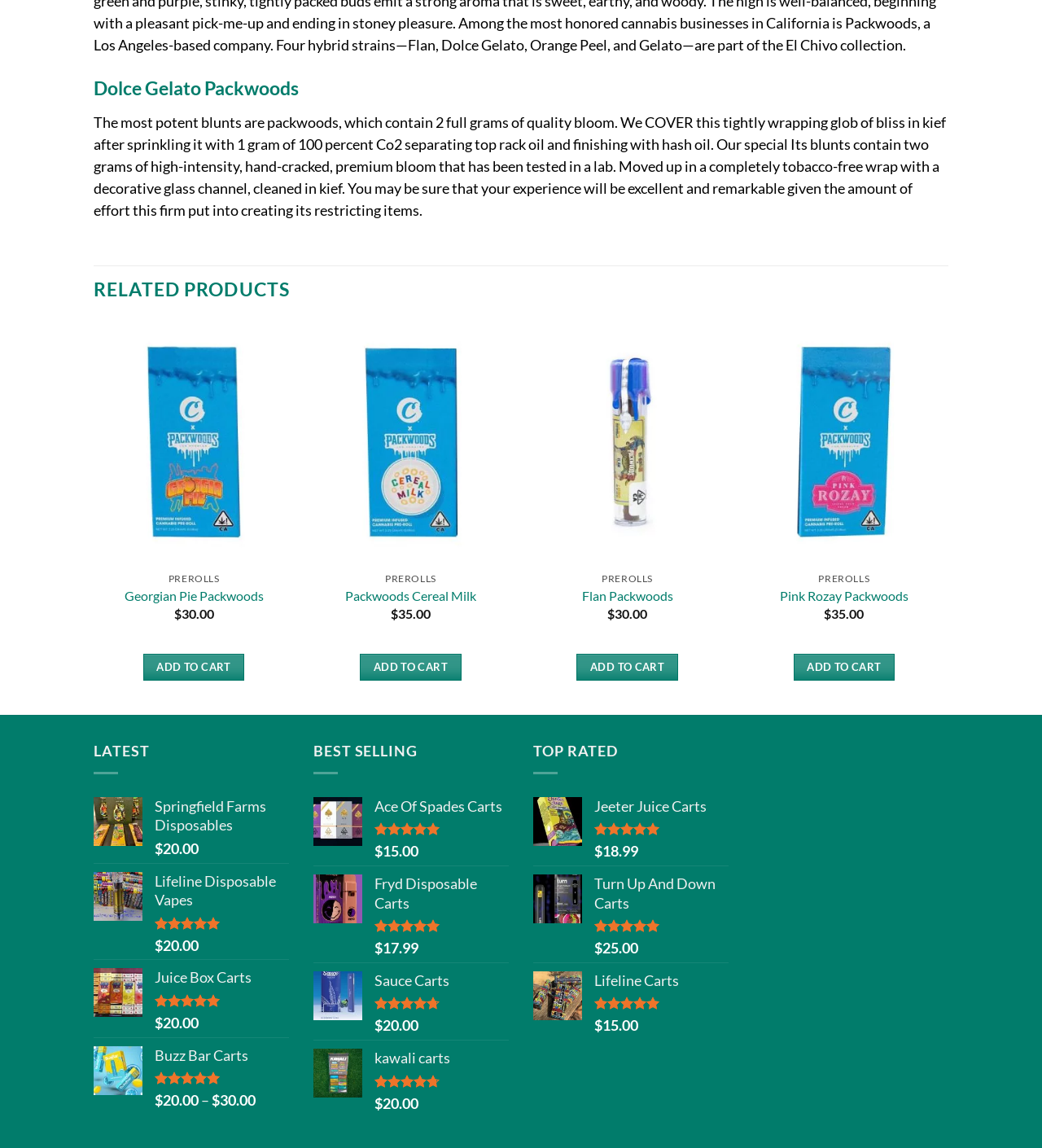What is the brand of the first product?
Using the image, give a concise answer in the form of a single word or short phrase.

Packwoods